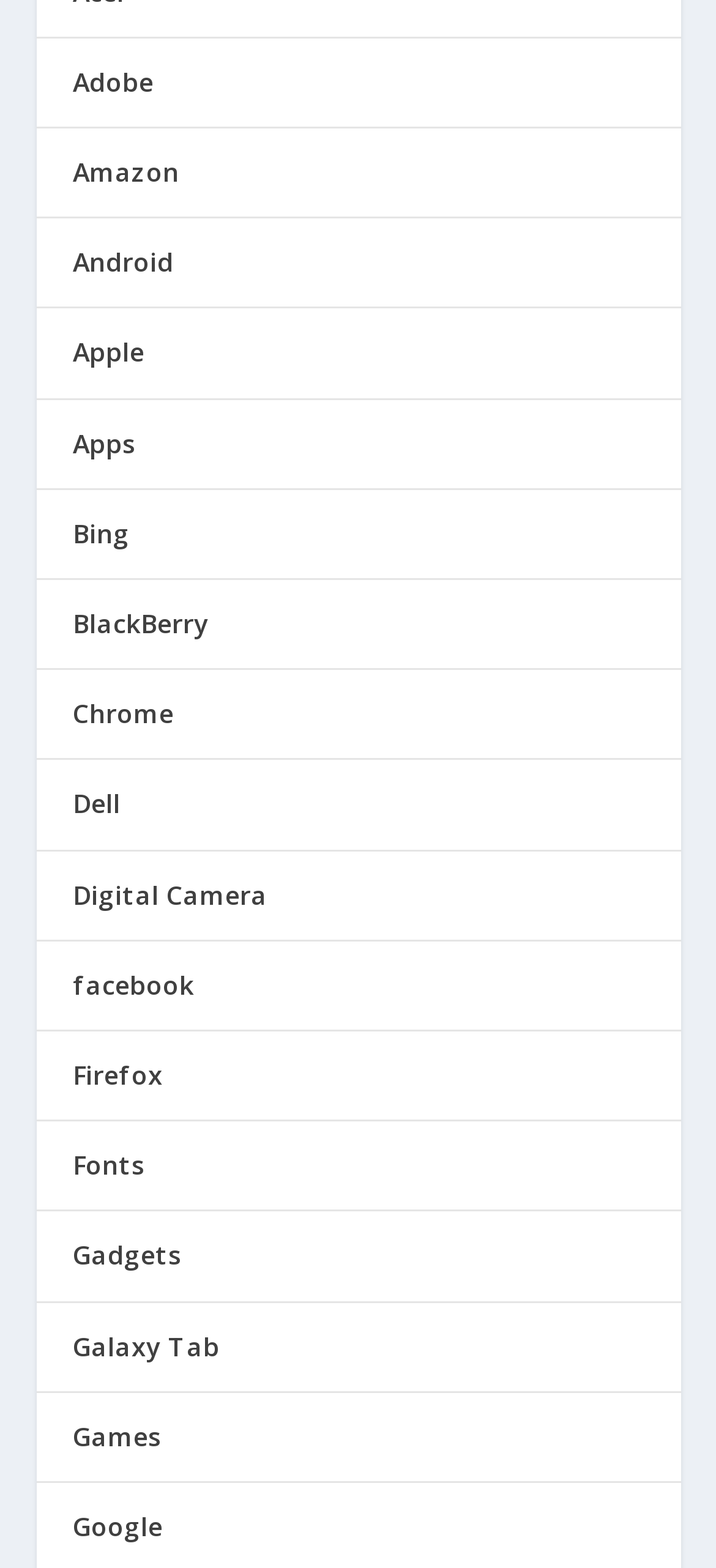Please find and report the bounding box coordinates of the element to click in order to perform the following action: "browse Chrome". The coordinates should be expressed as four float numbers between 0 and 1, in the format [left, top, right, bottom].

[0.101, 0.444, 0.242, 0.466]